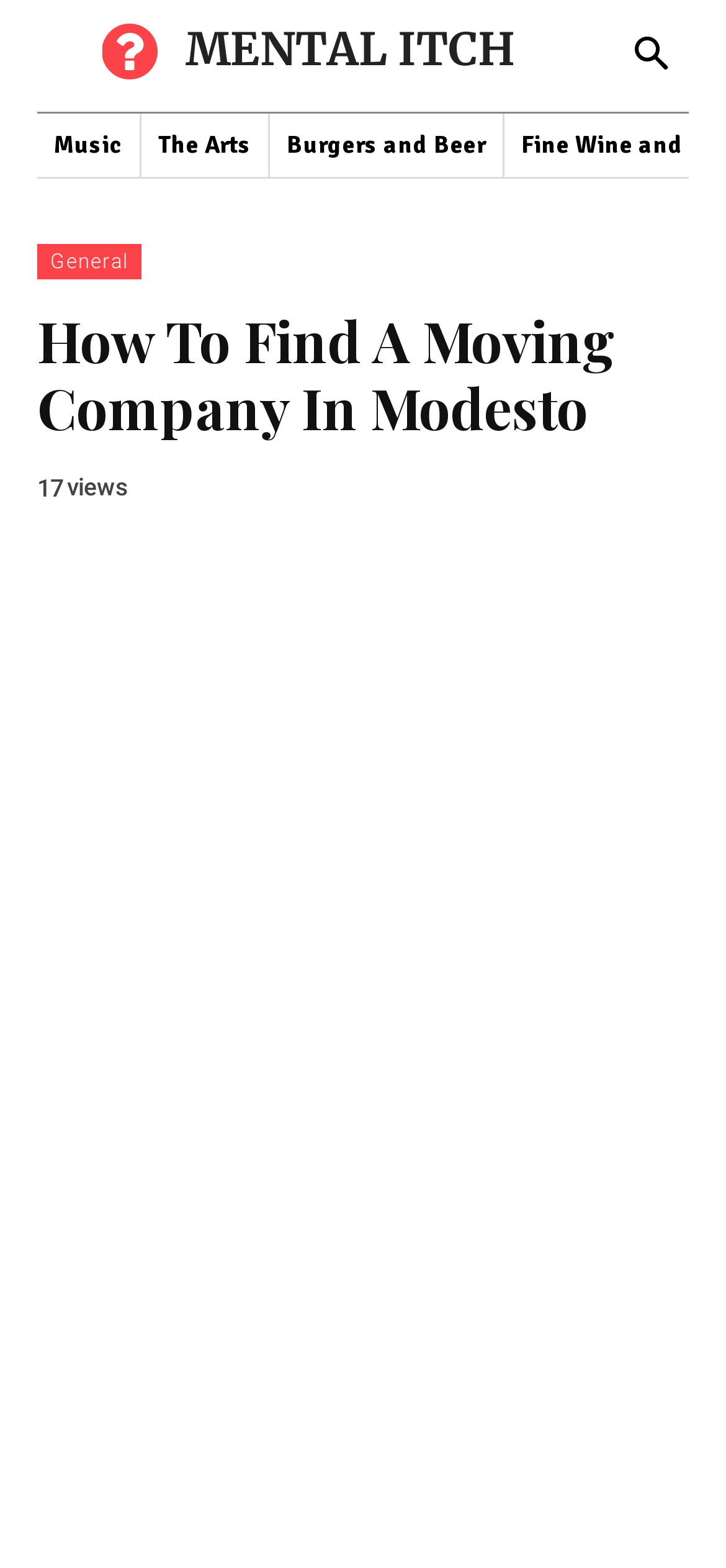Show the bounding box coordinates for the HTML element described as: "Burgers and Beer".

[0.372, 0.072, 0.692, 0.113]